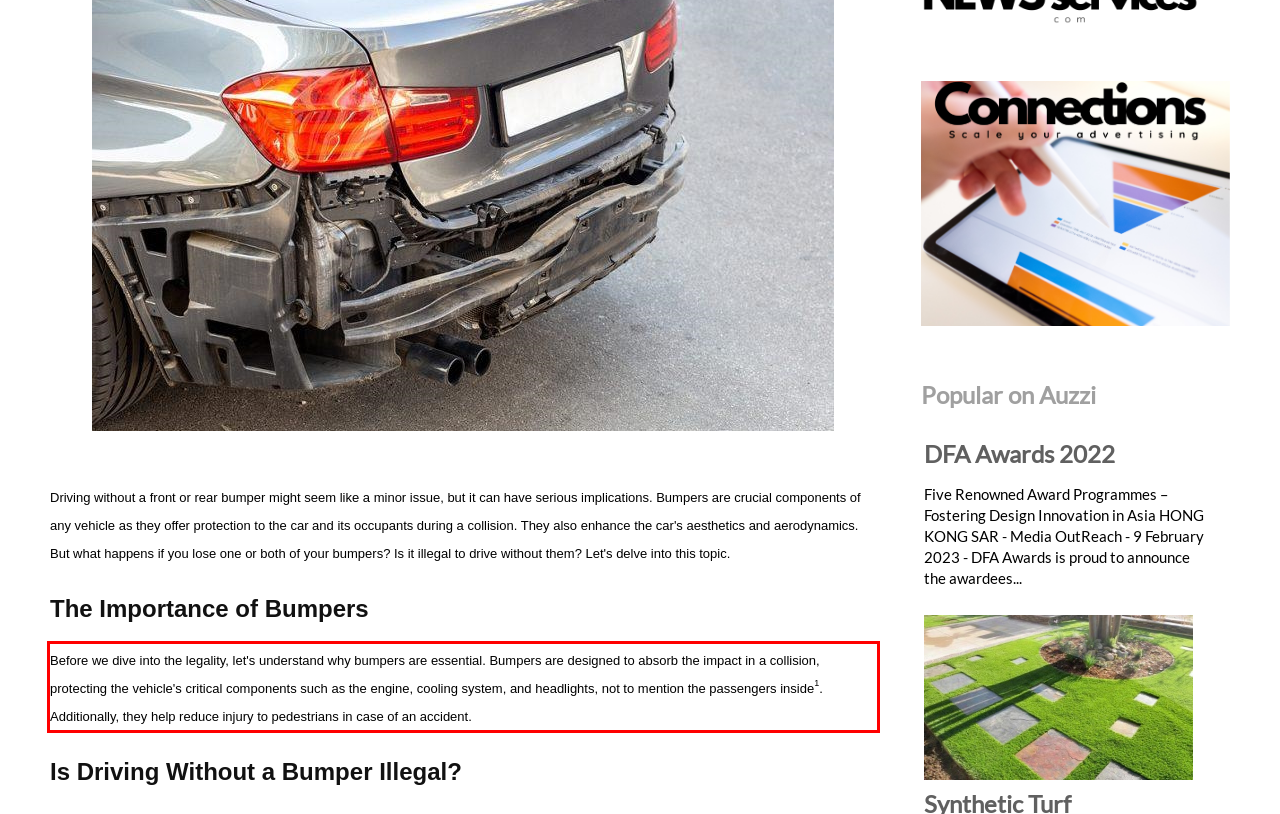Using the provided screenshot of a webpage, recognize the text inside the red rectangle bounding box by performing OCR.

Before we dive into the legality, let's understand why bumpers are essential. Bumpers are designed to absorb the impact in a collision, protecting the vehicle's critical components such as the engine, cooling system, and headlights, not to mention the passengers inside1. Additionally, they help reduce injury to pedestrians in case of an accident.